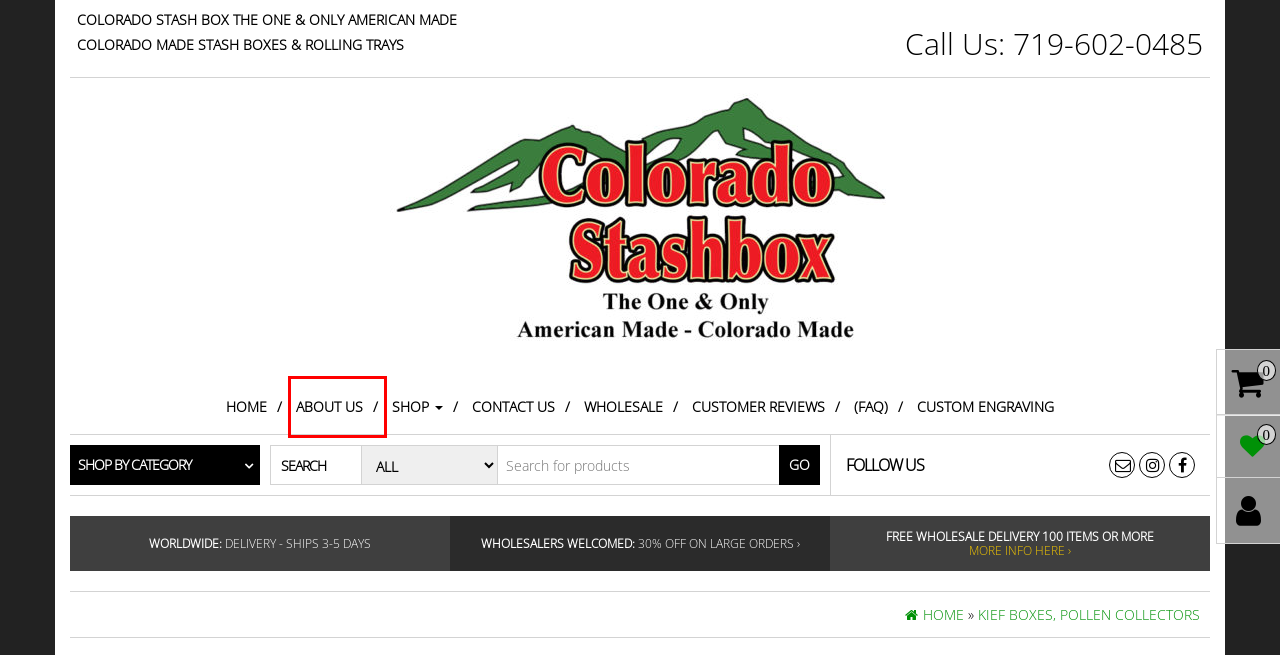Observe the webpage screenshot and focus on the red bounding box surrounding a UI element. Choose the most appropriate webpage description that corresponds to the new webpage after clicking the element in the bounding box. Here are the candidates:
A. Custom Made Stash Boxes and Rolling Trays, Colorado Stash Box
B. Shop Rolling Trays, Stash Boxes, Keif Boxes
C. WholeSale Stash Boxes
D. Wish List
E. Customer Reviews
F. frequently asked questions
G. Stash Boxes, Rolling Trays made by Colorado Stash Box
H. My Account

A